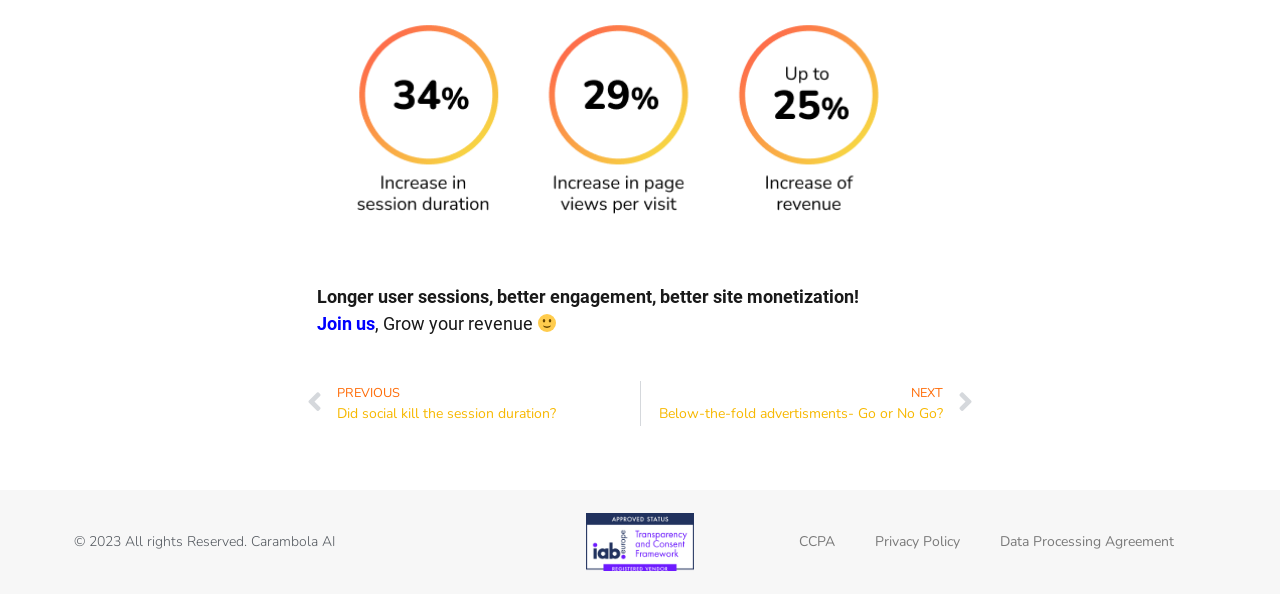Give a short answer using one word or phrase for the question:
What is the purpose of the website?

Grow revenue